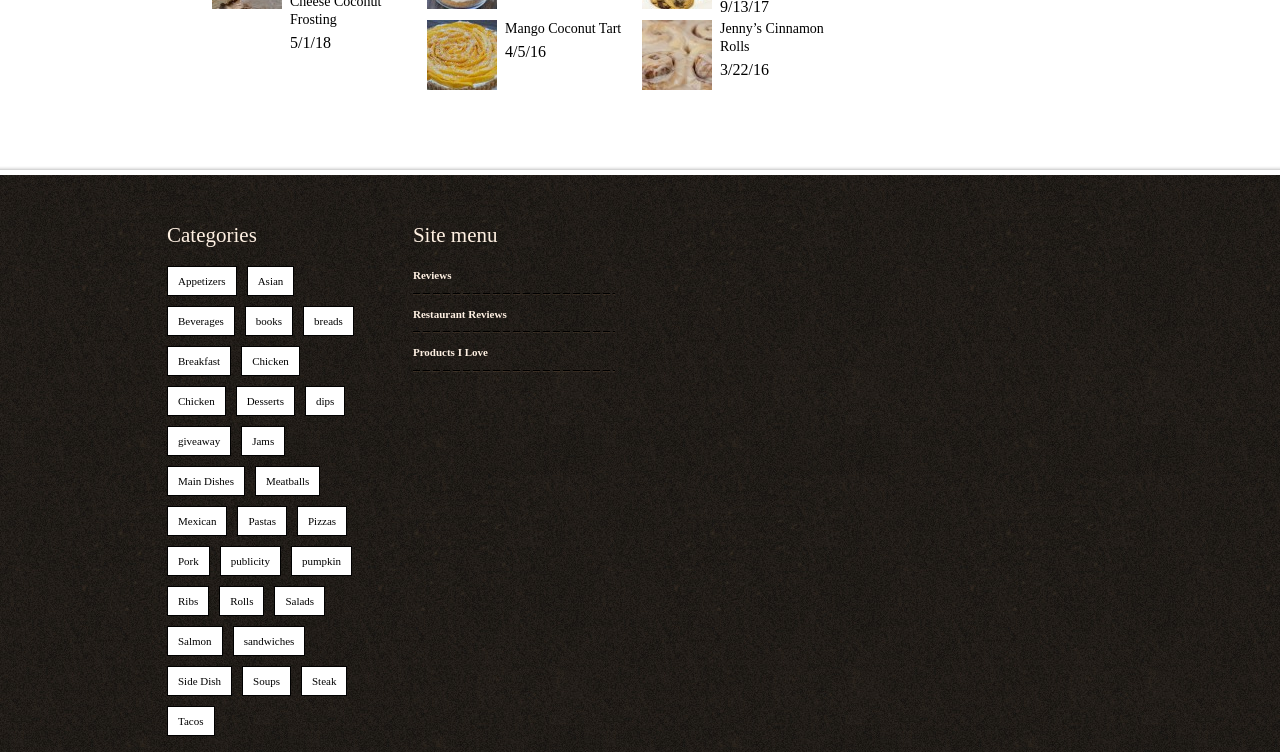Please give a succinct answer using a single word or phrase:
How many categories are listed under 'Categories'?

21